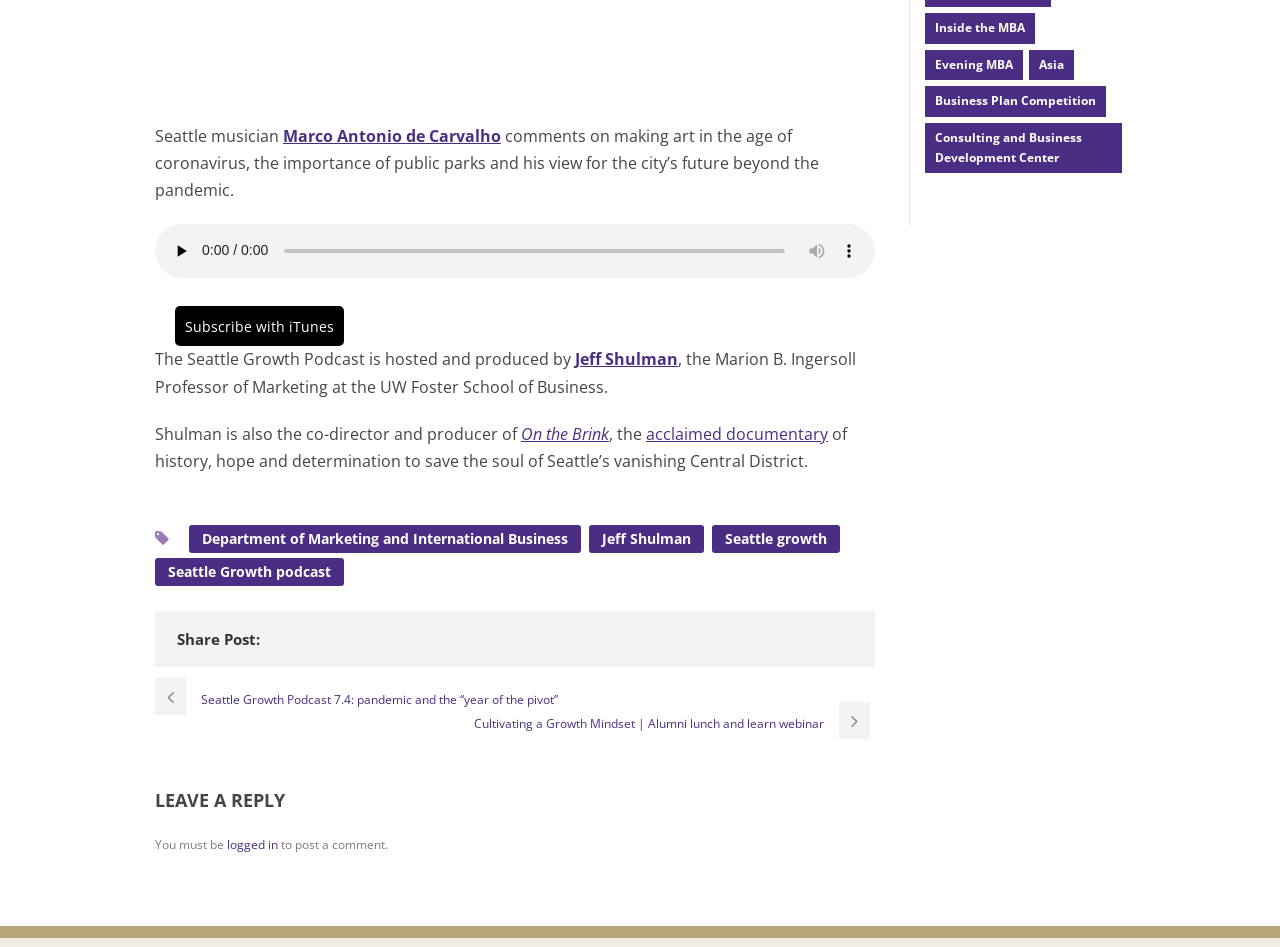What is the topic of the podcast?
Based on the image, please offer an in-depth response to the question.

Based on the text 'comments on making art in the age of coronavirus, the importance of public parks and his view for the city’s future beyond the pandemic', it can be inferred that the topic of the podcast is related to the pandemic and the city's future.